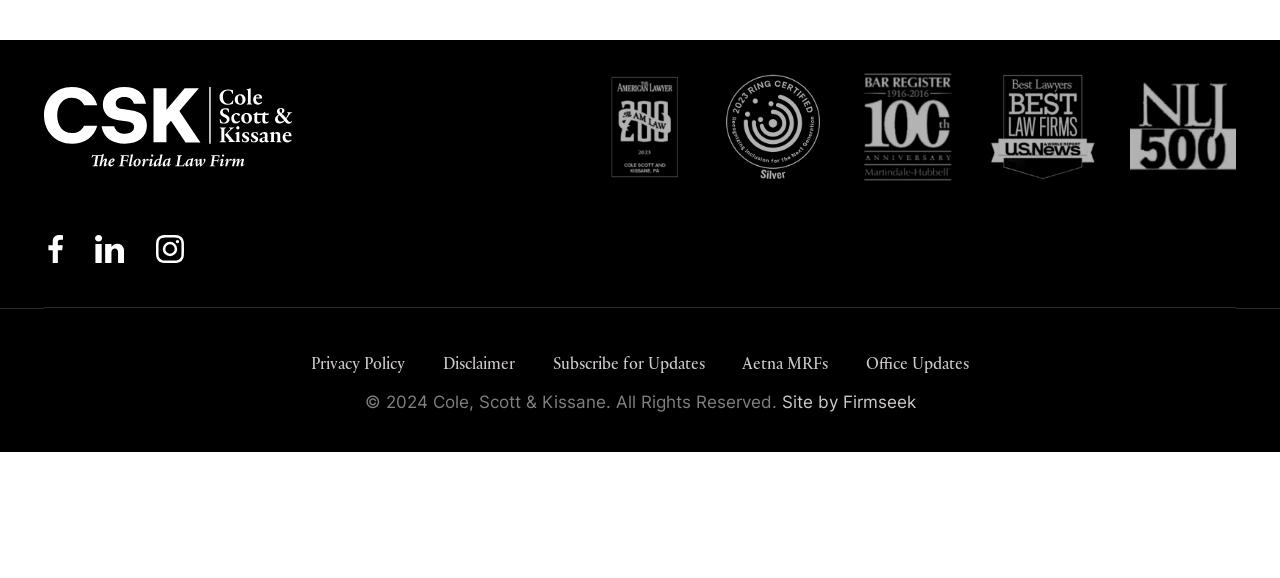Bounding box coordinates must be specified in the format (top-left x, top-left y, bottom-right x, bottom-right y). All values should be floating point numbers between 0 and 1. What are the bounding box coordinates of the UI element described as: COVID-19 (328)

None